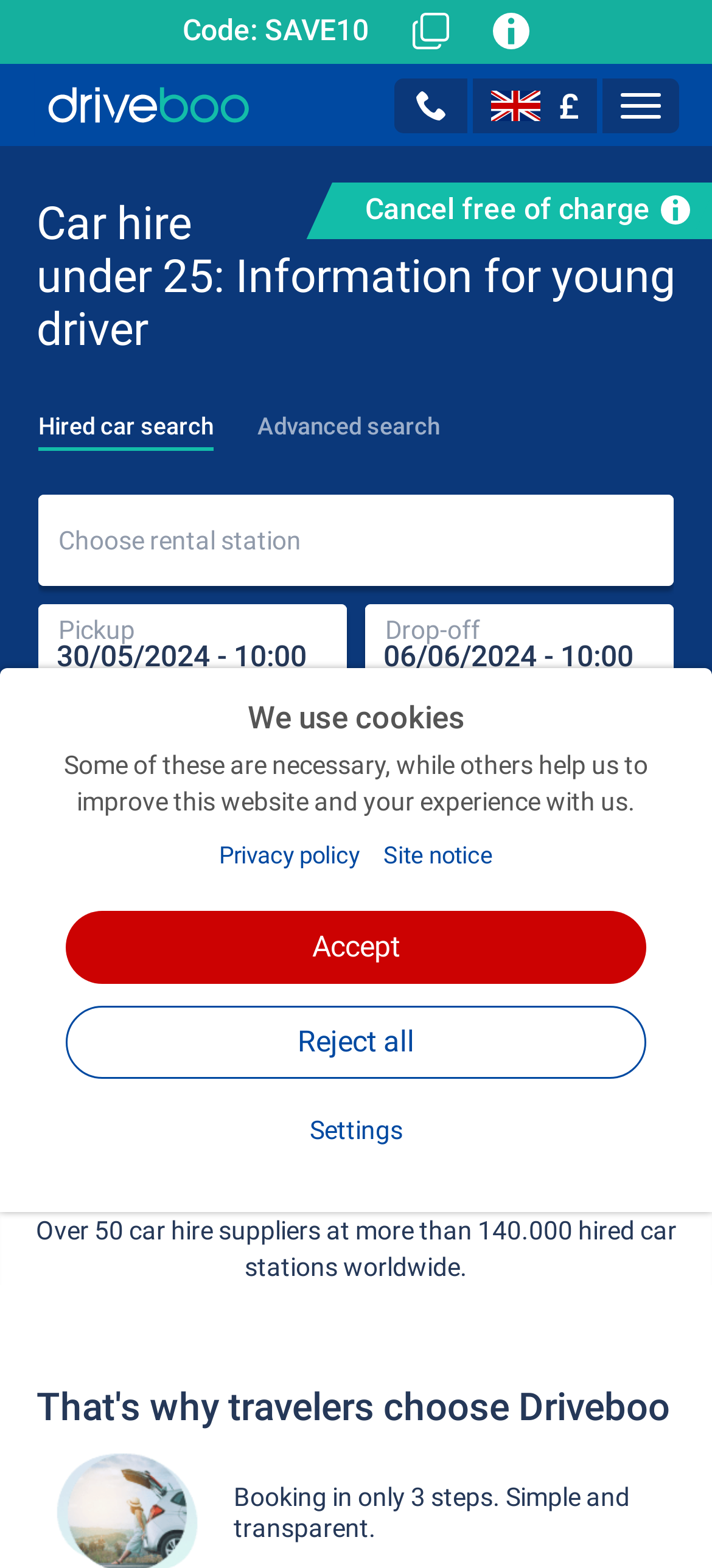What is the currency used on this website?
Examine the image closely and answer the question with as much detail as possible.

I found the currency symbol '£' on the webpage, which indicates that the website uses British Pounds as its currency.